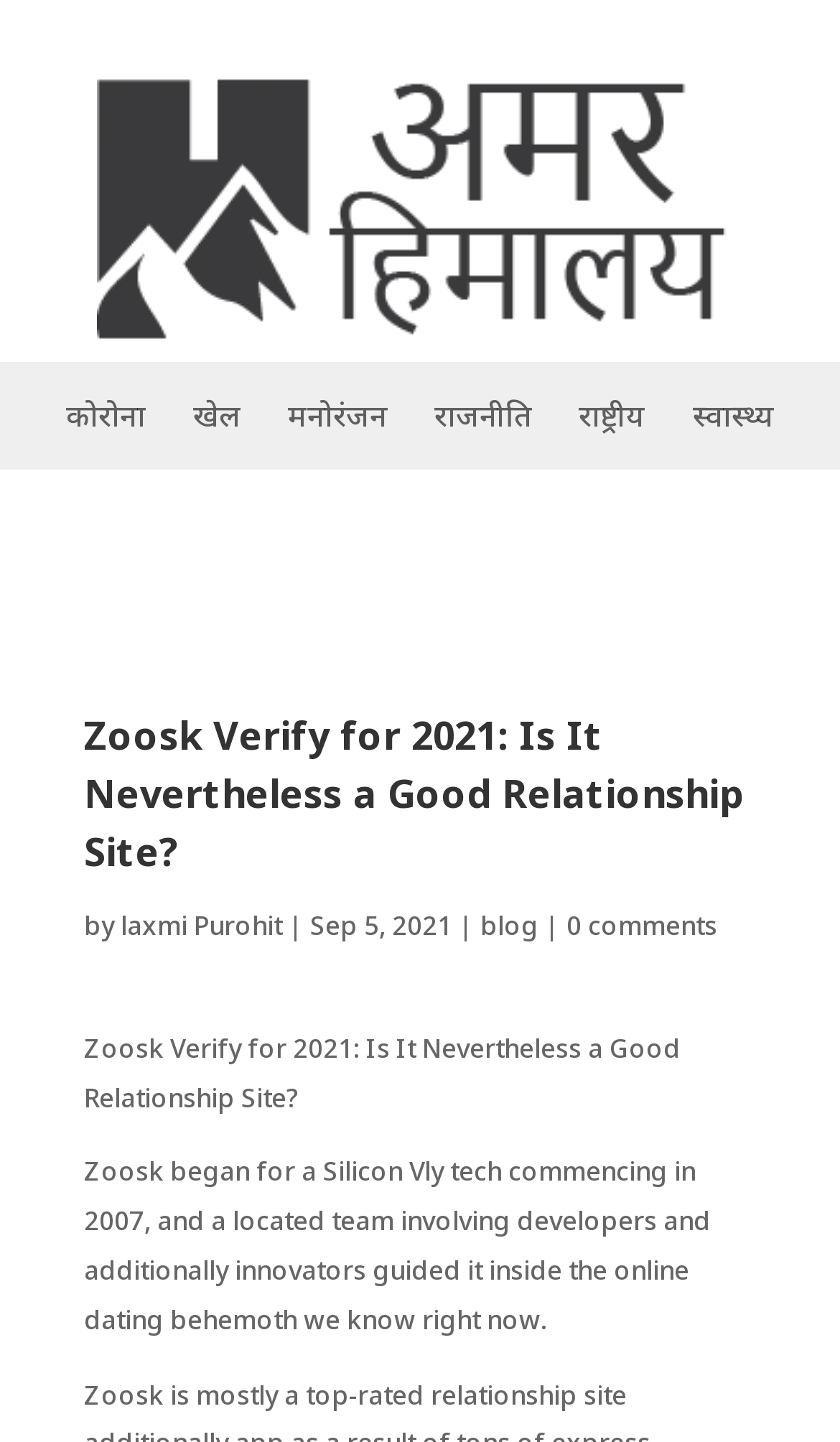Kindly respond to the following question with a single word or a brief phrase: 
What is the topic of the article?

Zoosk online dating